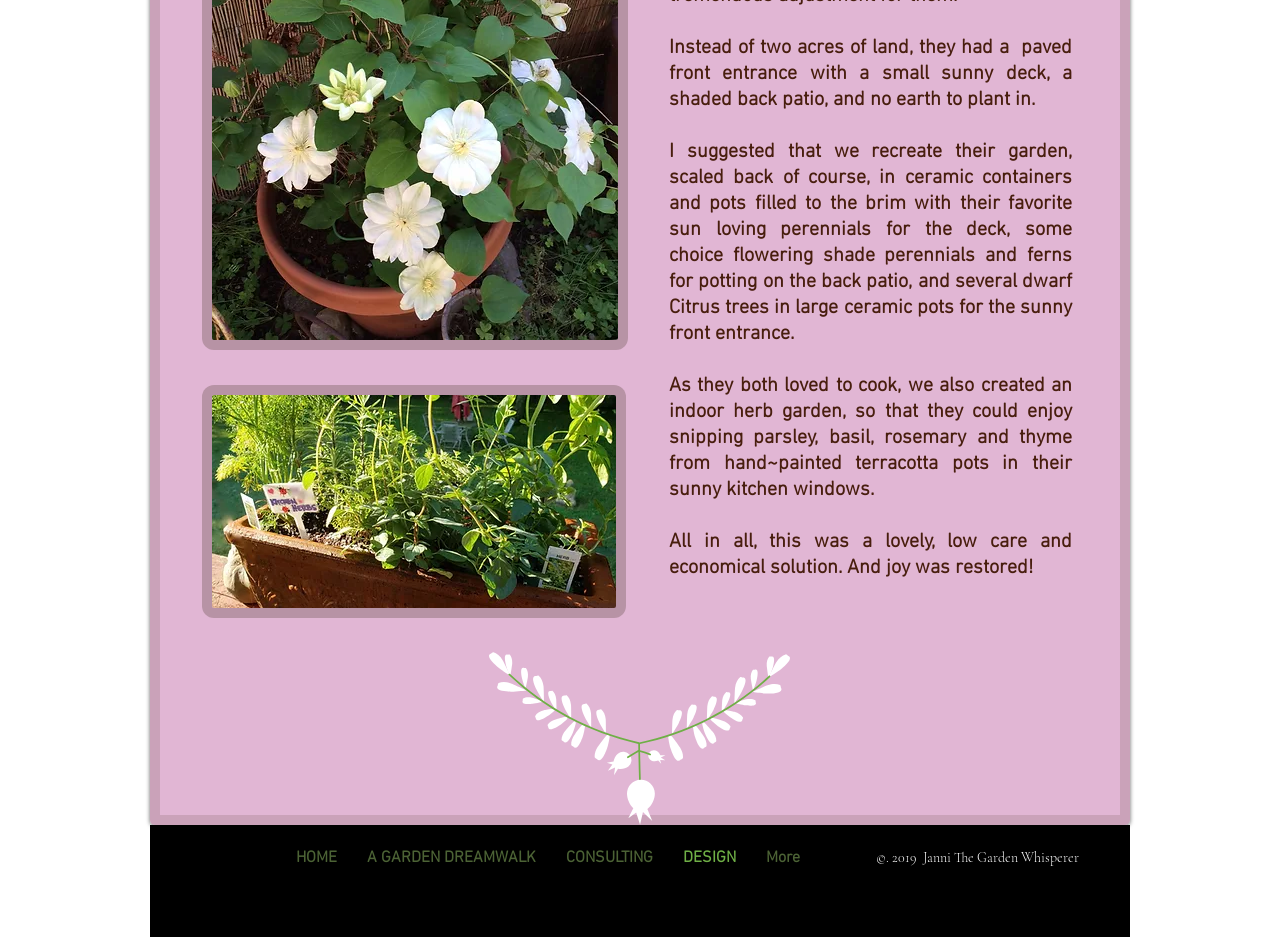What is the name of the person who created the garden?
Provide a detailed answer to the question using information from the image.

The webpage has a copyright notice at the bottom that reads '© 2019 Janni The Garden Whisperer', suggesting that Janni is the person who created the garden.